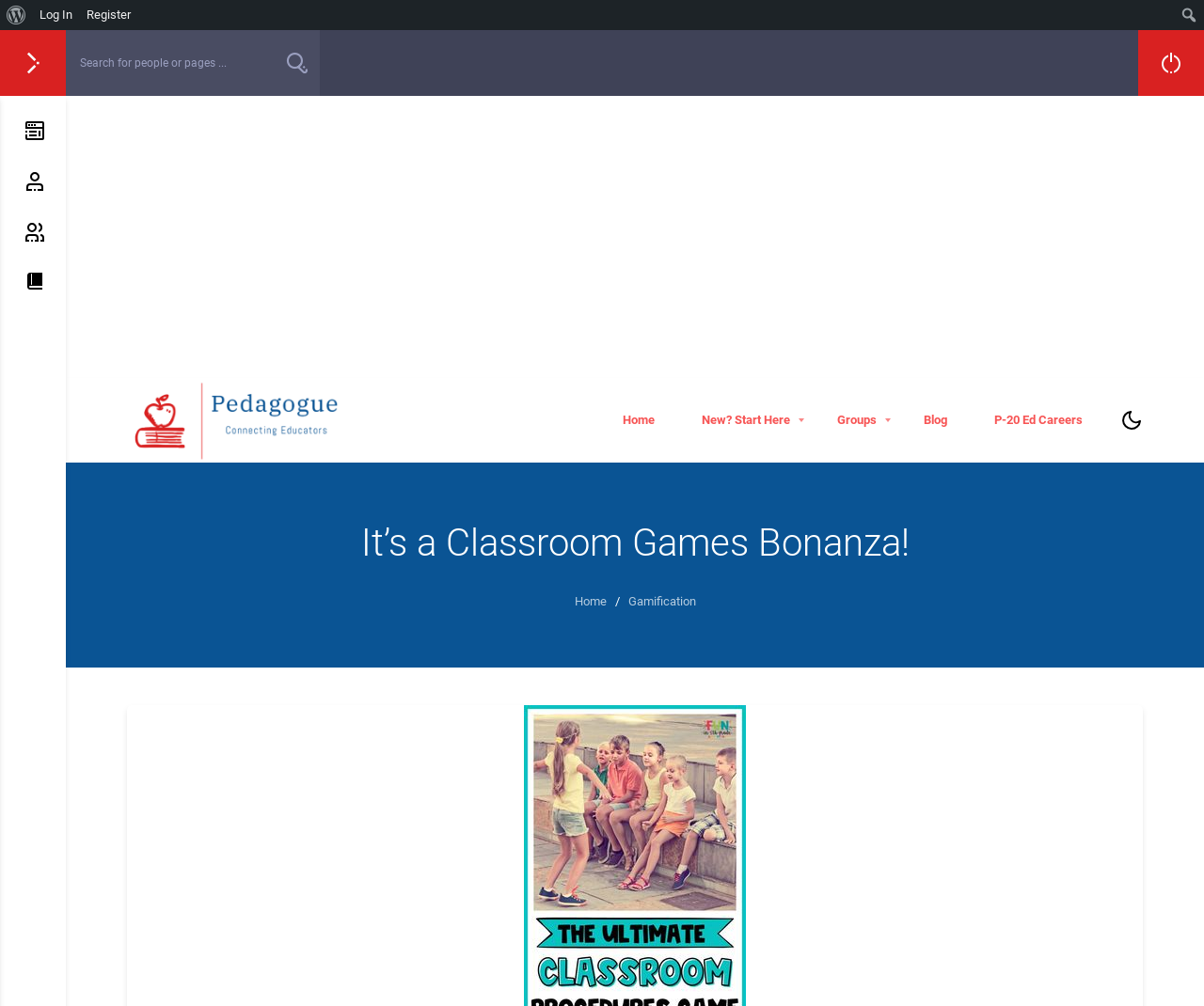Please specify the bounding box coordinates of the region to click in order to perform the following instruction: "Log in to the website".

[0.027, 0.0, 0.066, 0.03]